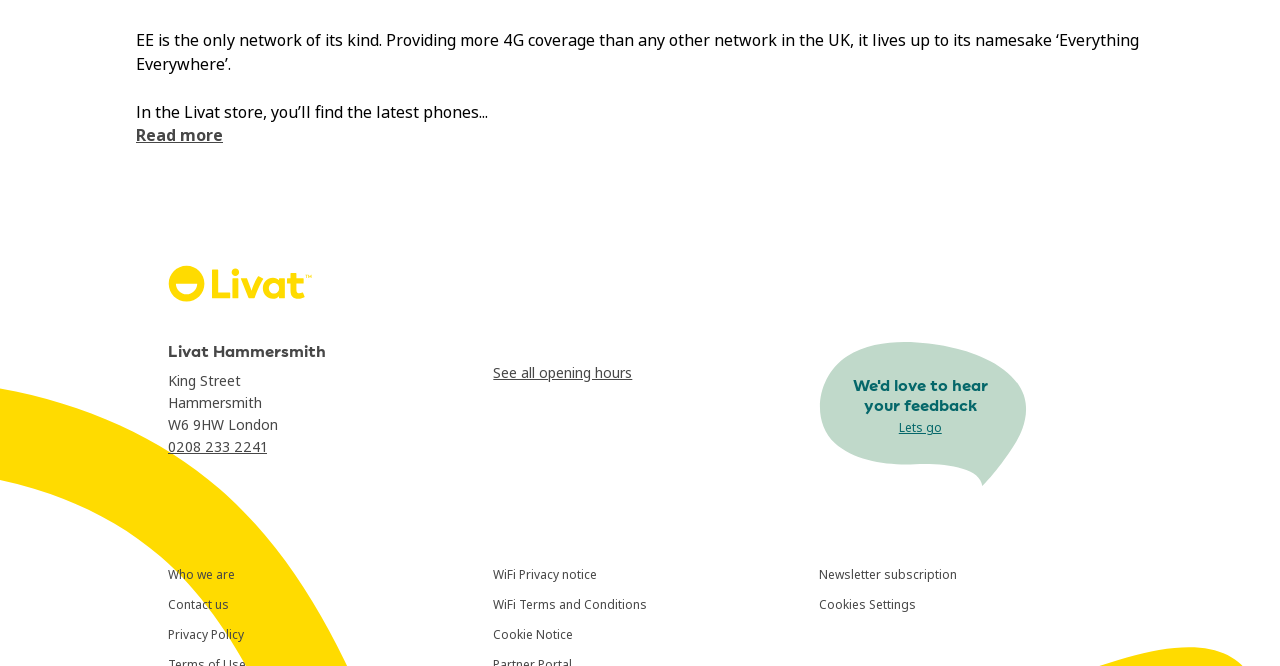Find and provide the bounding box coordinates for the UI element described with: "WiFi Terms and Conditions".

[0.385, 0.895, 0.615, 0.922]